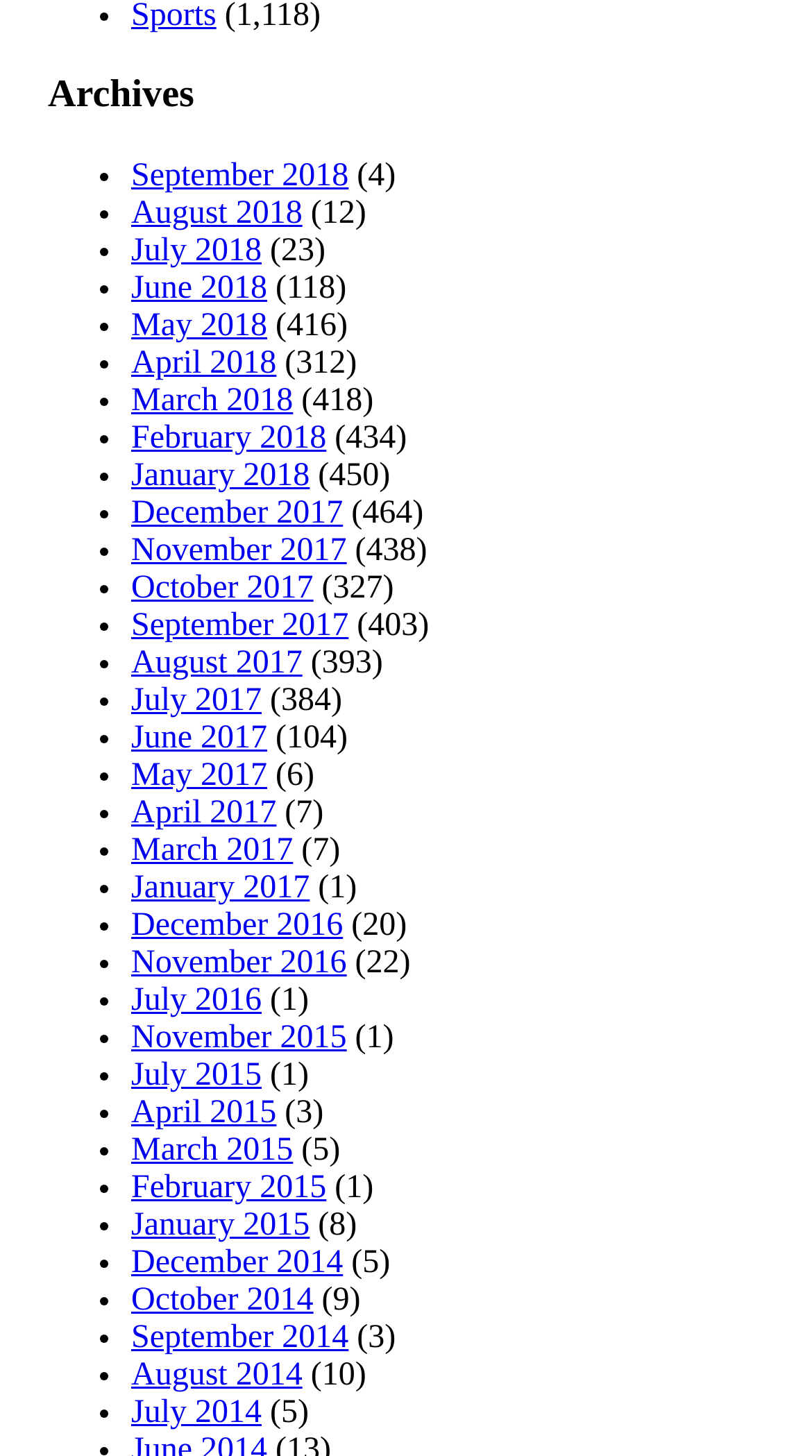Locate the bounding box coordinates of the element that needs to be clicked to carry out the instruction: "View August 2017 archives". The coordinates should be given as four float numbers ranging from 0 to 1, i.e., [left, top, right, bottom].

[0.162, 0.443, 0.372, 0.468]